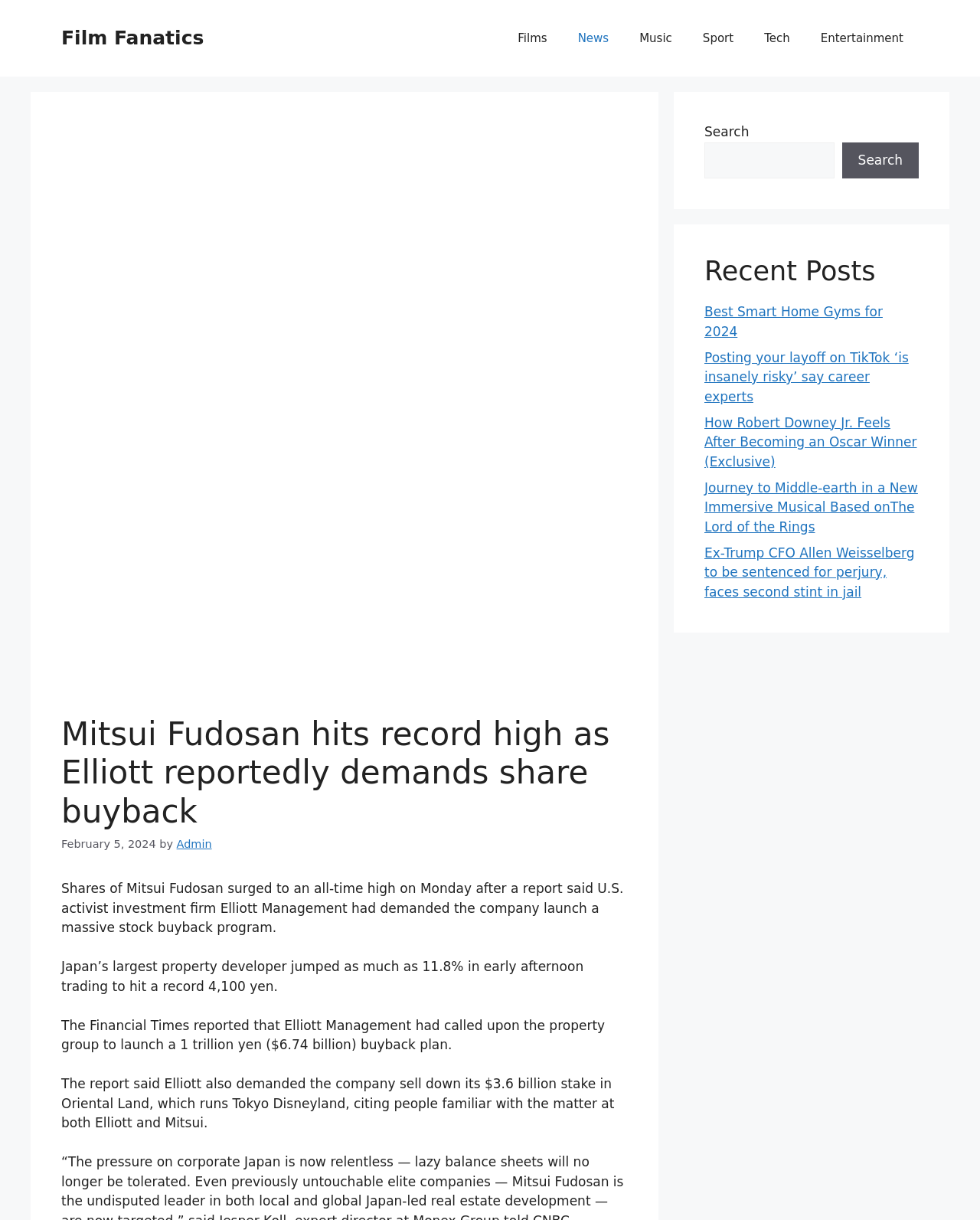Identify and extract the main heading from the webpage.

Mitsui Fudosan hits record high as Elliott reportedly demands share buyback